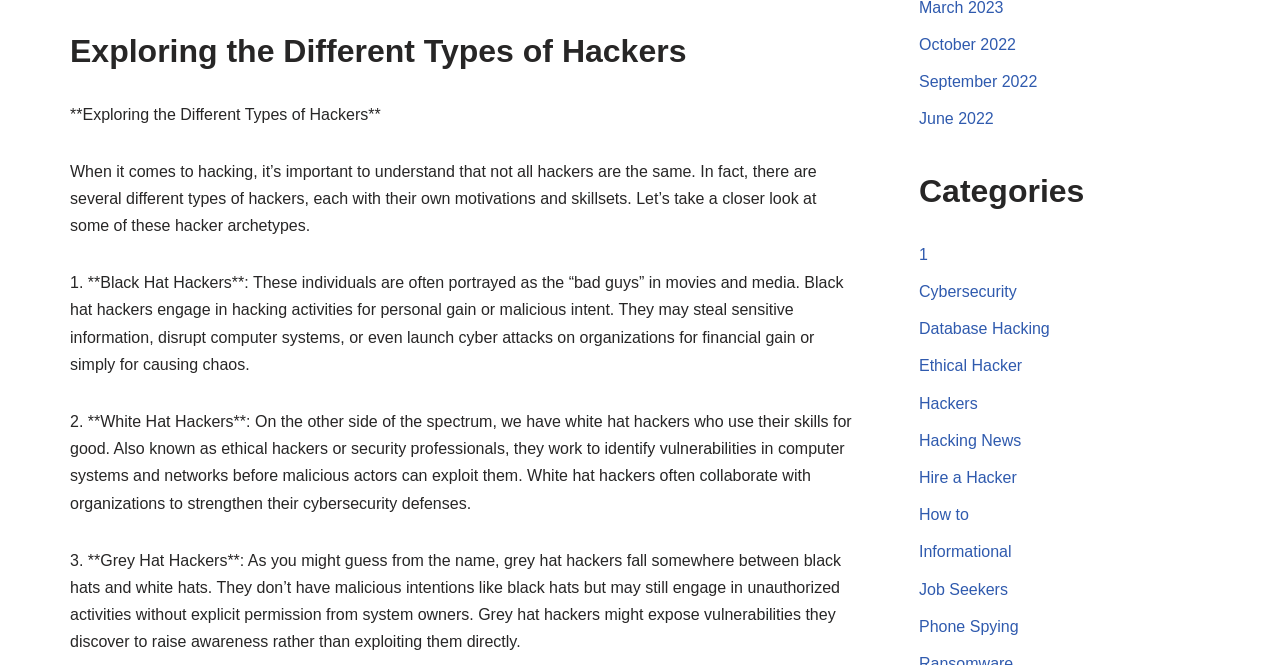Using the provided element description "Job Seekers", determine the bounding box coordinates of the UI element.

[0.718, 0.873, 0.787, 0.899]